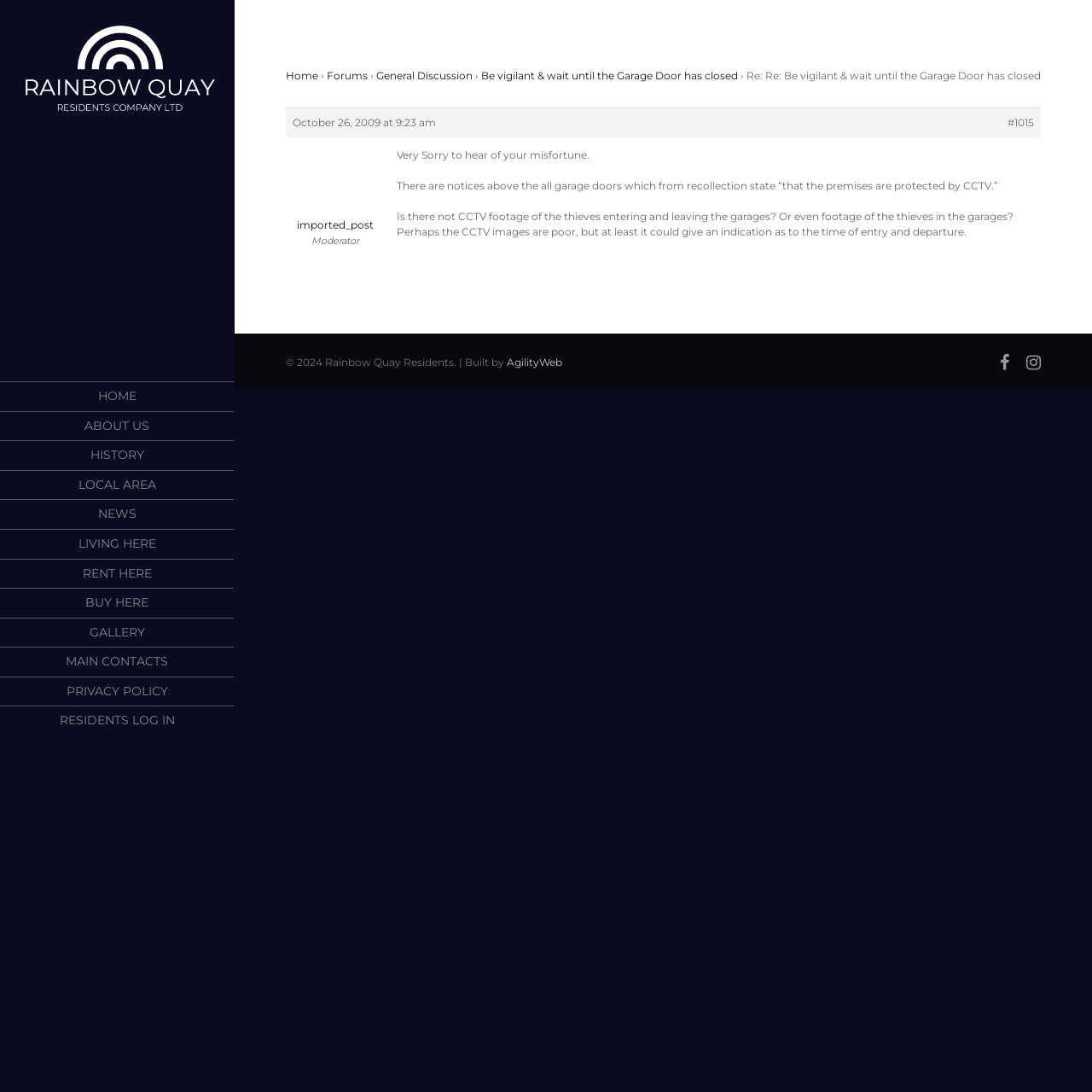Using the format (top-left x, top-left y, bottom-right x, bottom-right y), provide the bounding box coordinates for the described UI element. All values should be floating point numbers between 0 and 1: Privacy Policy |

None